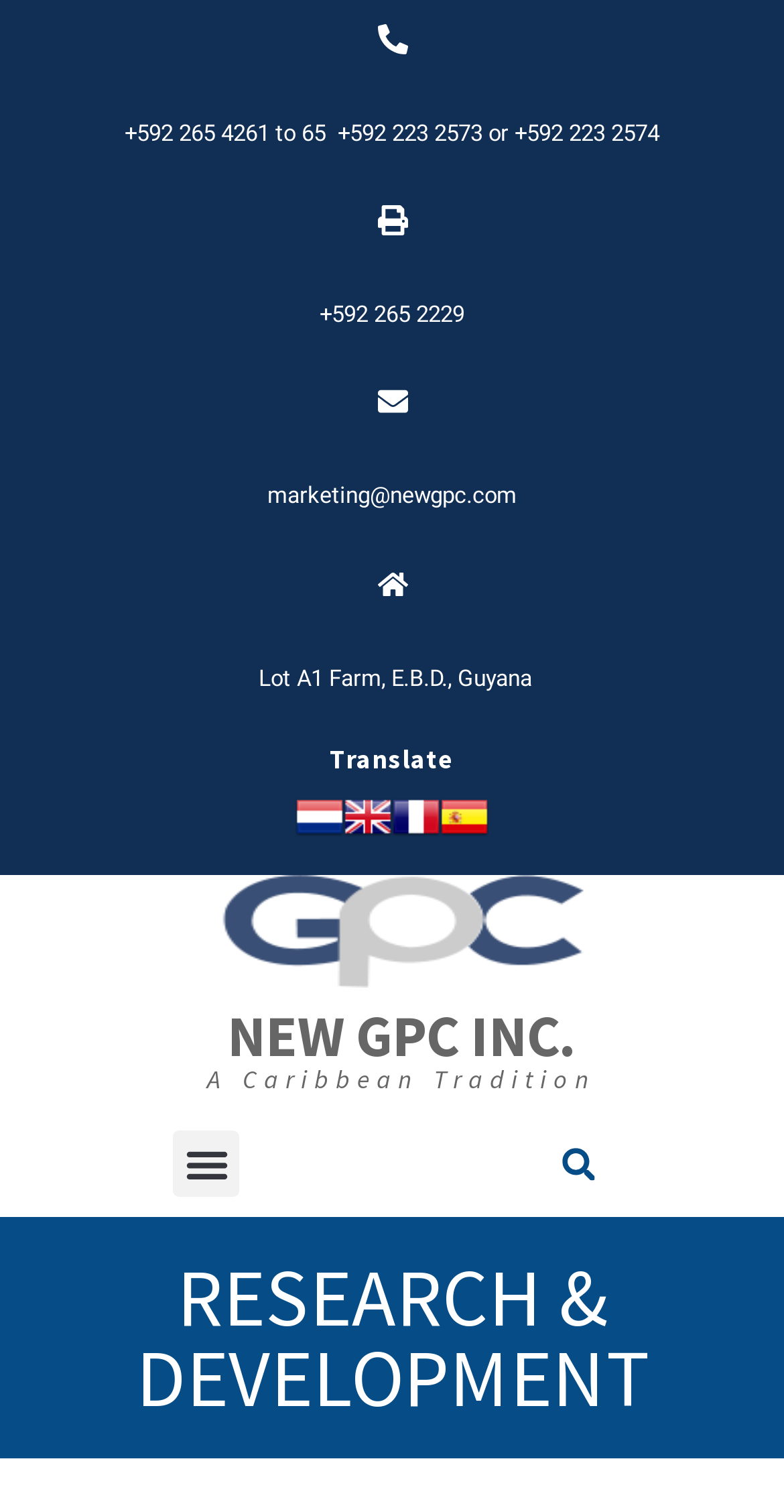Point out the bounding box coordinates of the section to click in order to follow this instruction: "select the English language".

[0.438, 0.536, 0.5, 0.561]